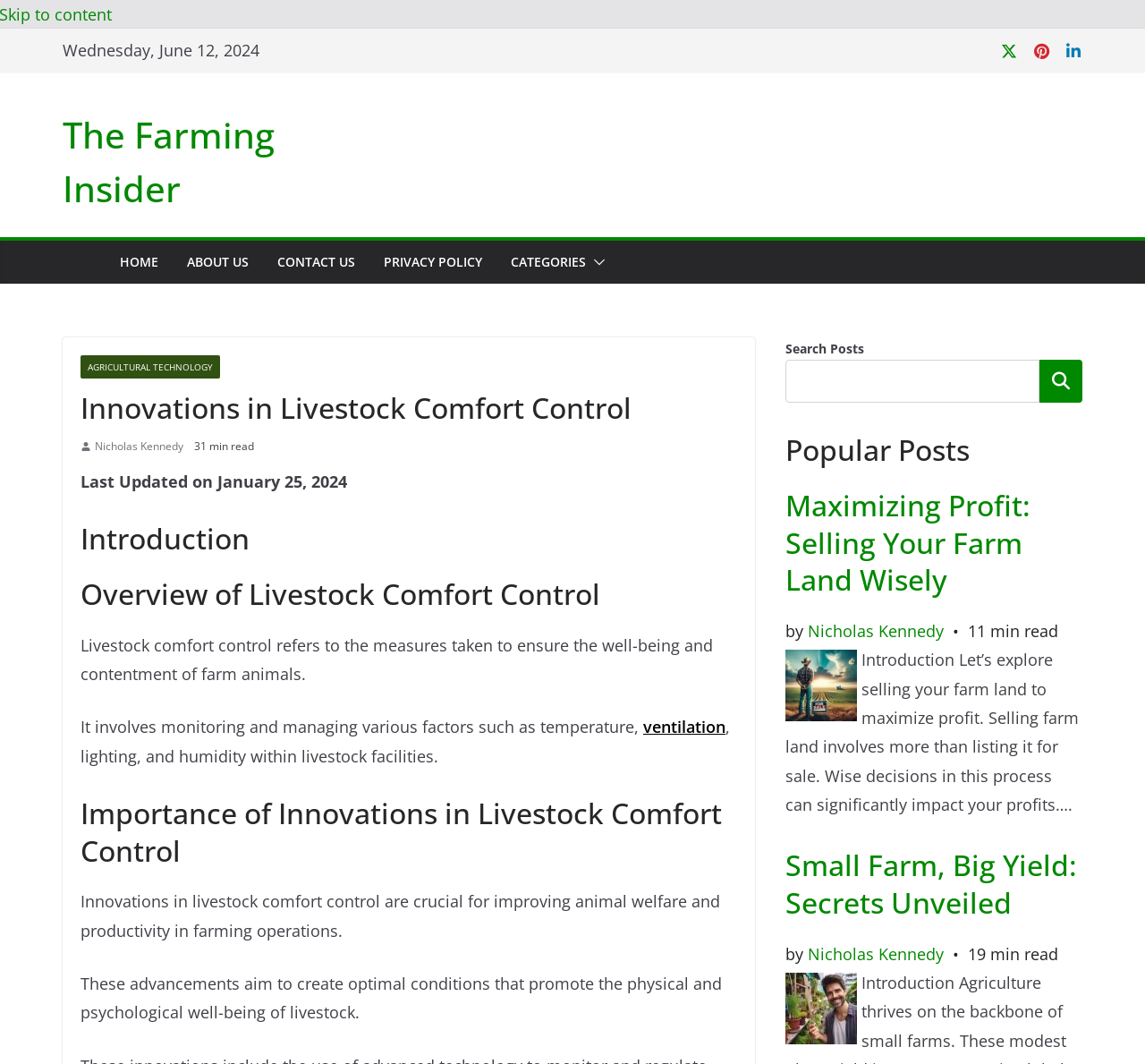Identify and provide the main heading of the webpage.

Innovations in Livestock Comfort Control